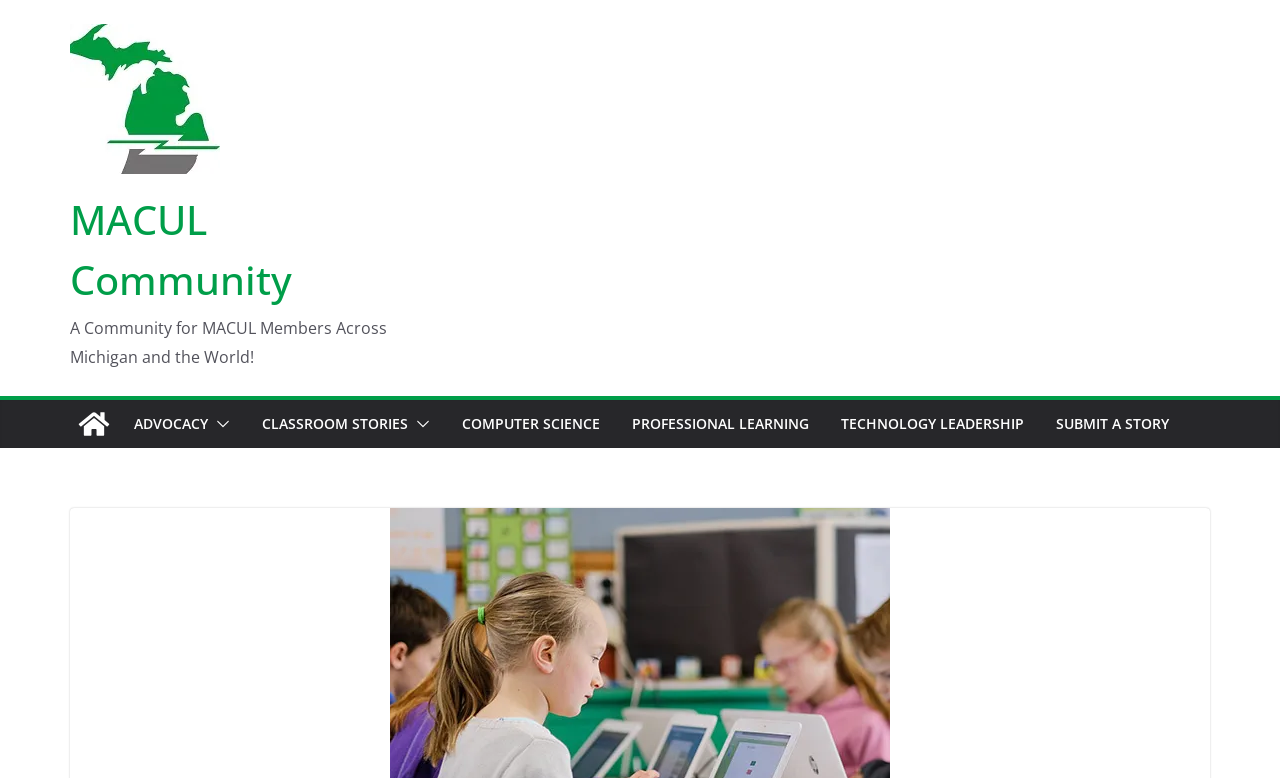What is the text above the top navigation bar?
Look at the image and respond with a one-word or short-phrase answer.

A Community for MACUL Members Across Michigan and the World!